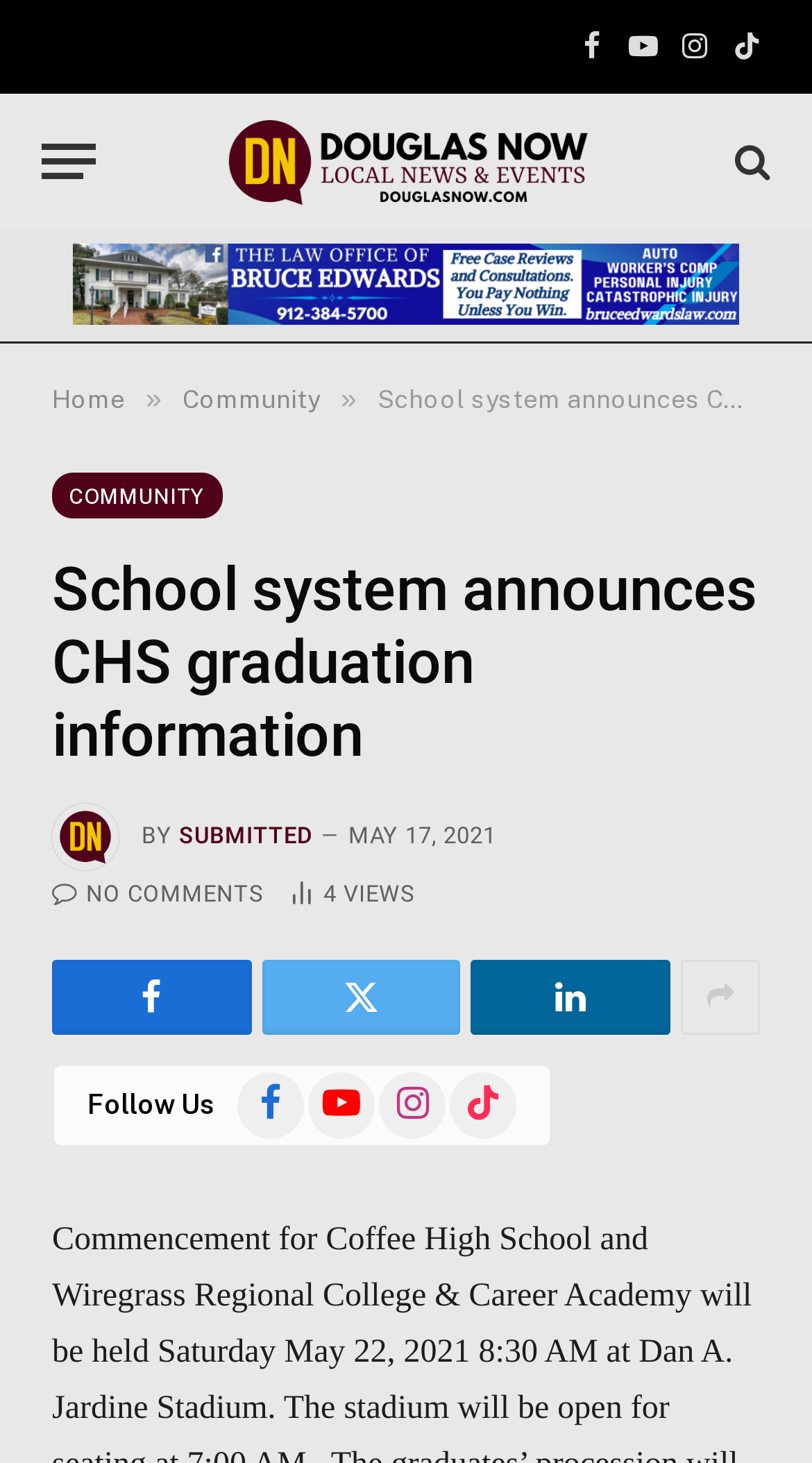What social media platforms are available?
Look at the screenshot and respond with a single word or phrase.

Facebook, YouTube, Instagram, TikTok